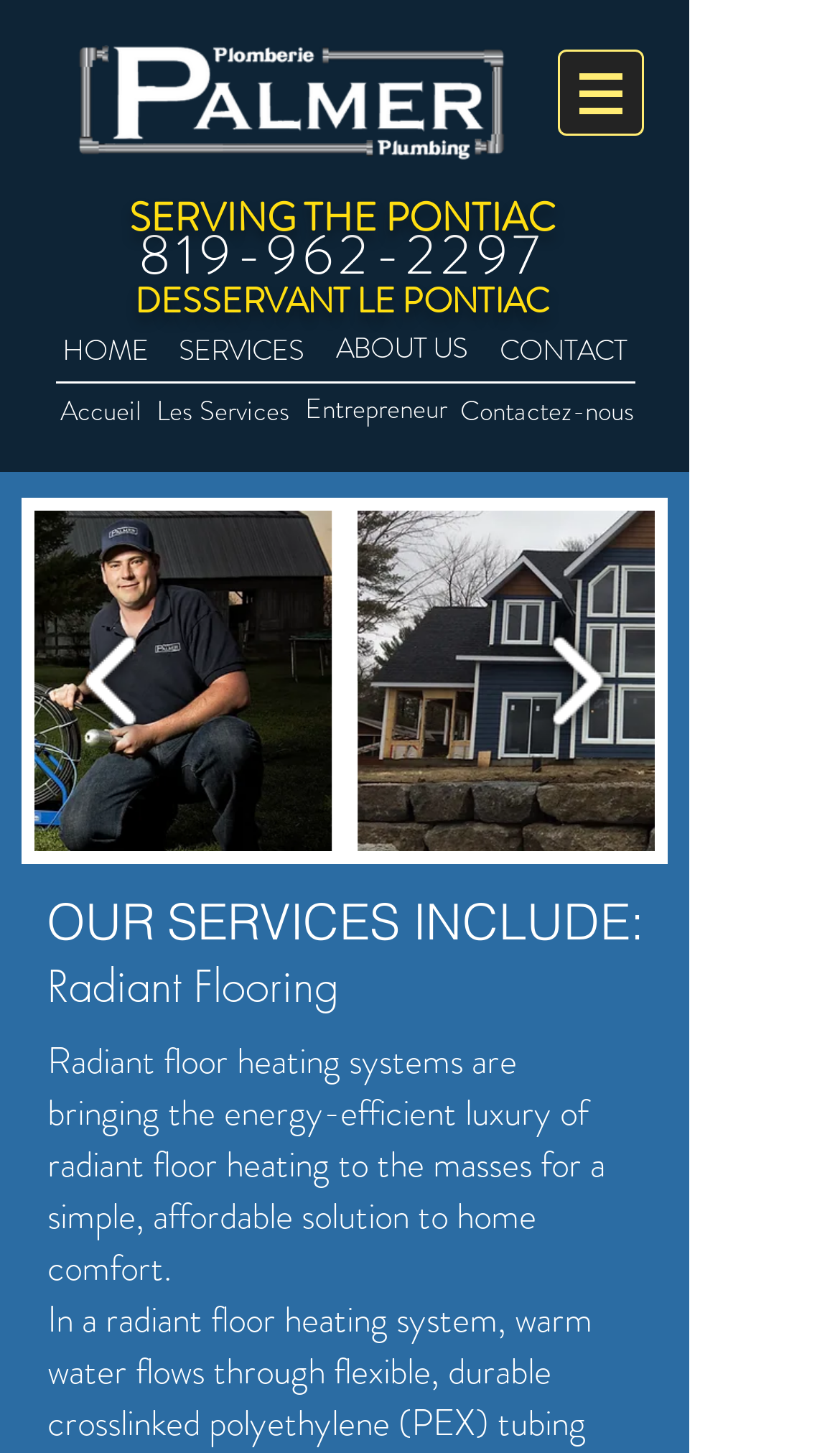What is the phone number to contact Palmer Plumbing?
Carefully analyze the image and provide a thorough answer to the question.

I found the phone number by looking at the heading element with the text '819-962-2297' which is also a link, indicating it's a clickable phone number.